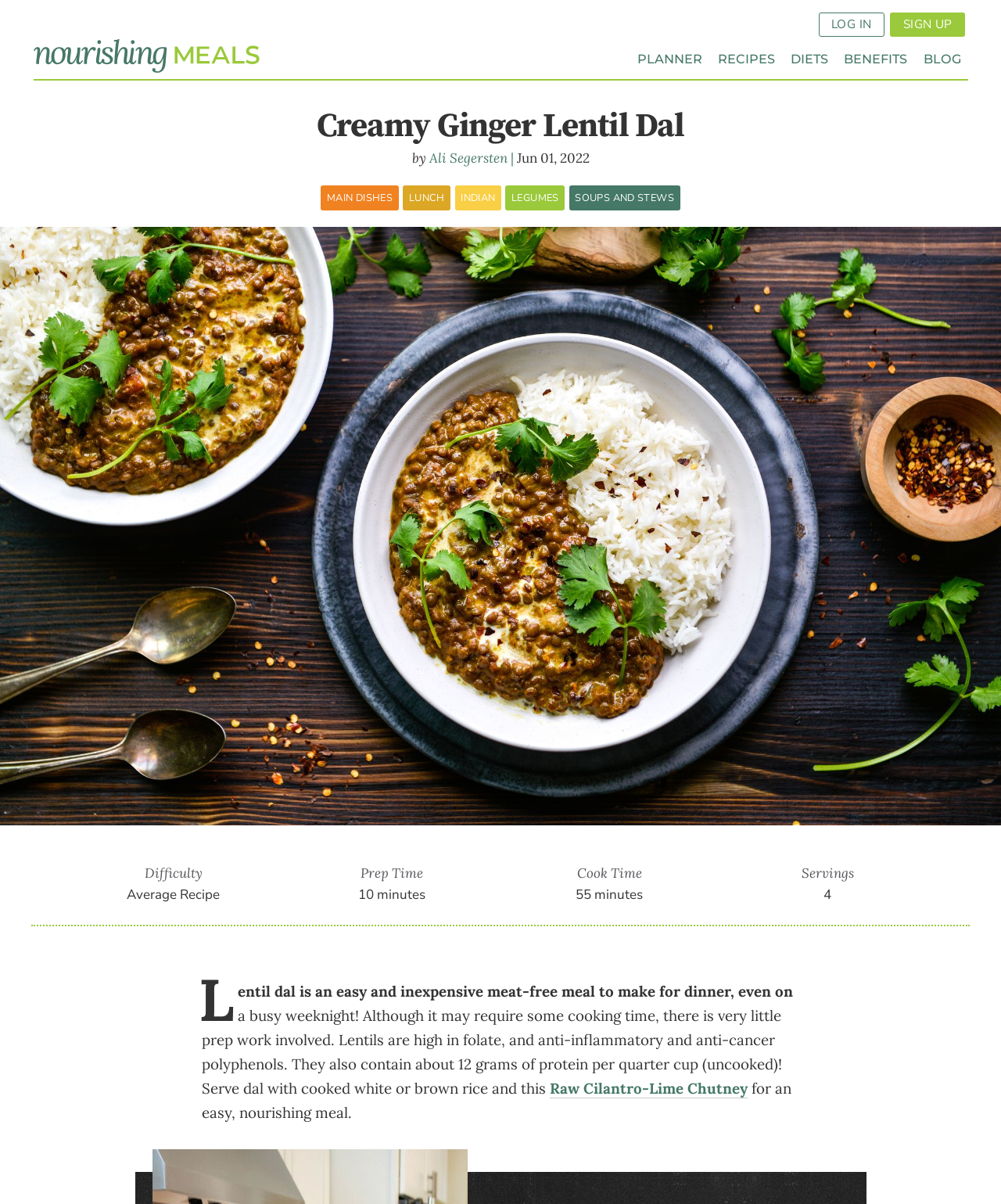Please give a succinct answer using a single word or phrase:
How many servings does the recipe yield?

4